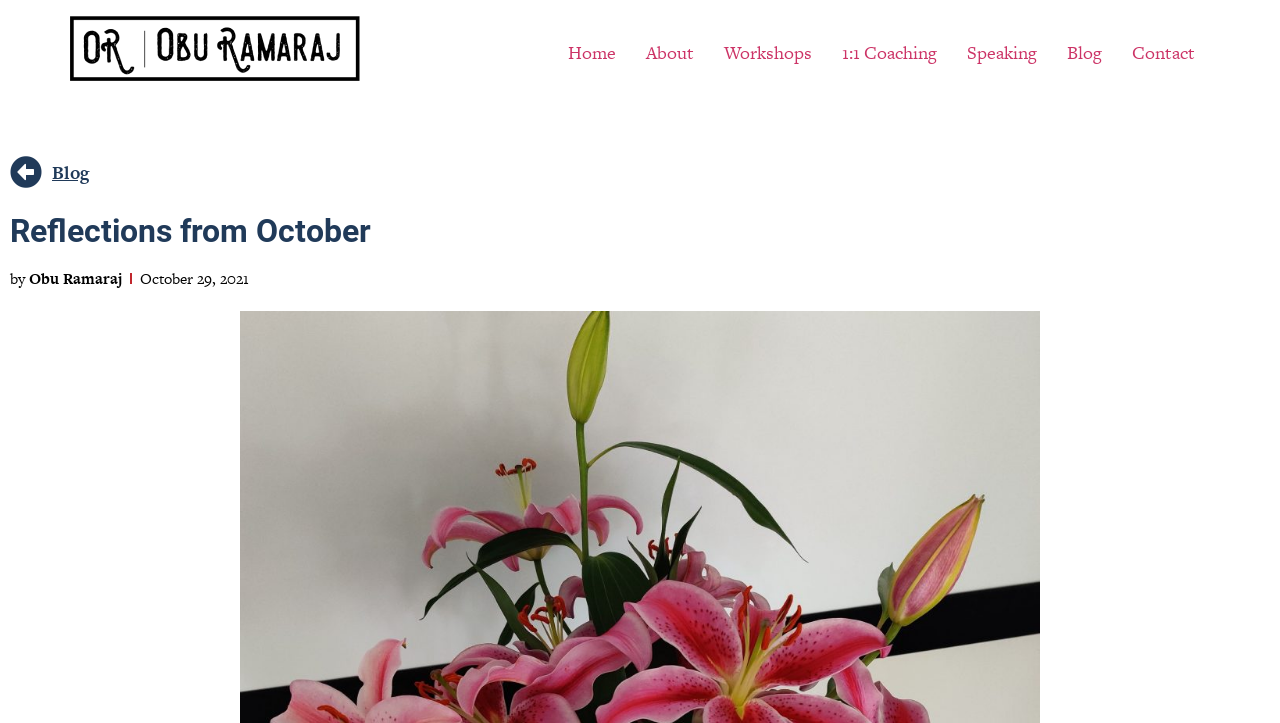Determine the bounding box coordinates of the region that needs to be clicked to achieve the task: "view blog posts".

[0.041, 0.221, 0.07, 0.255]